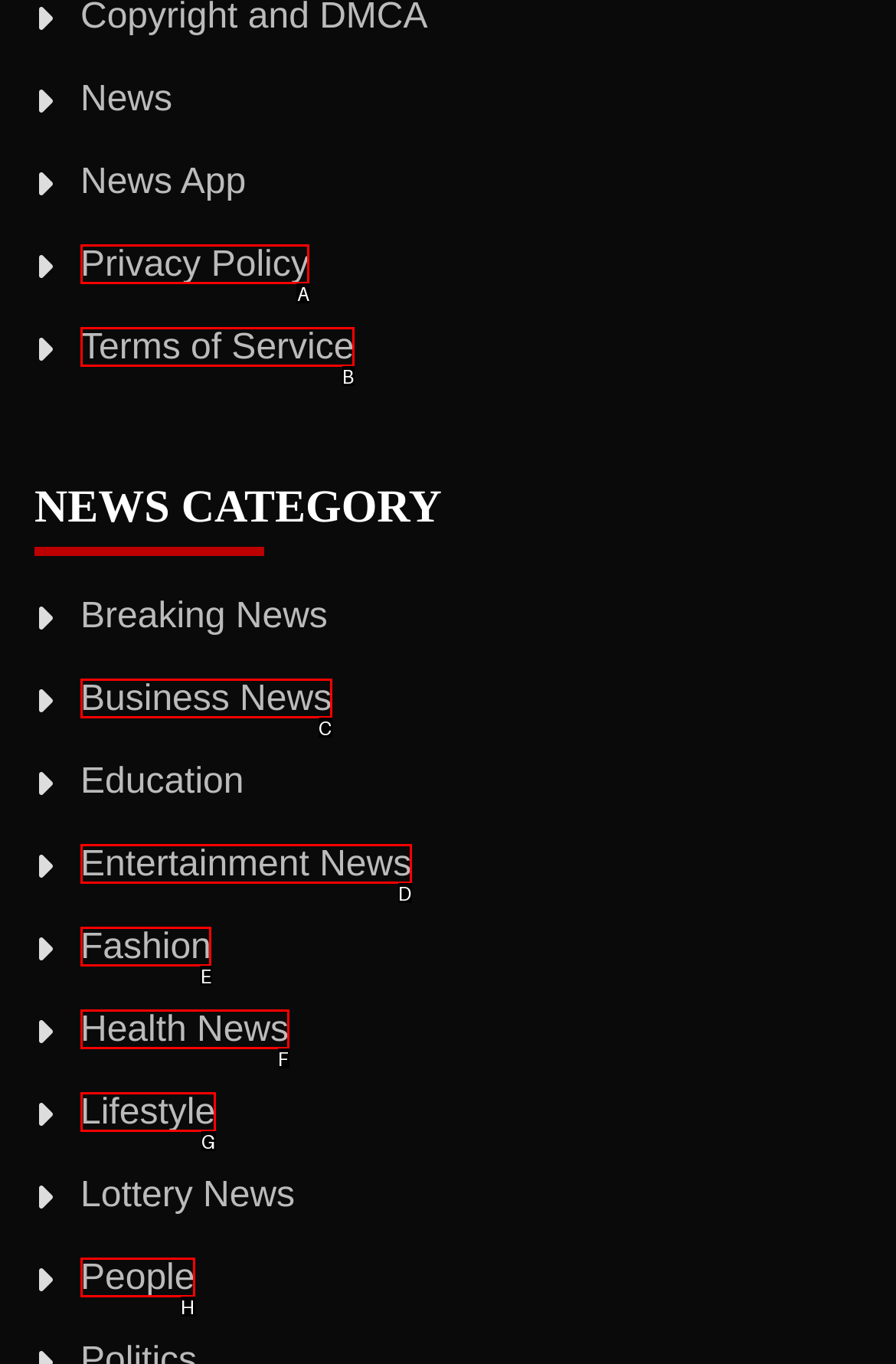Using the provided description: Business News, select the HTML element that corresponds to it. Indicate your choice with the option's letter.

C